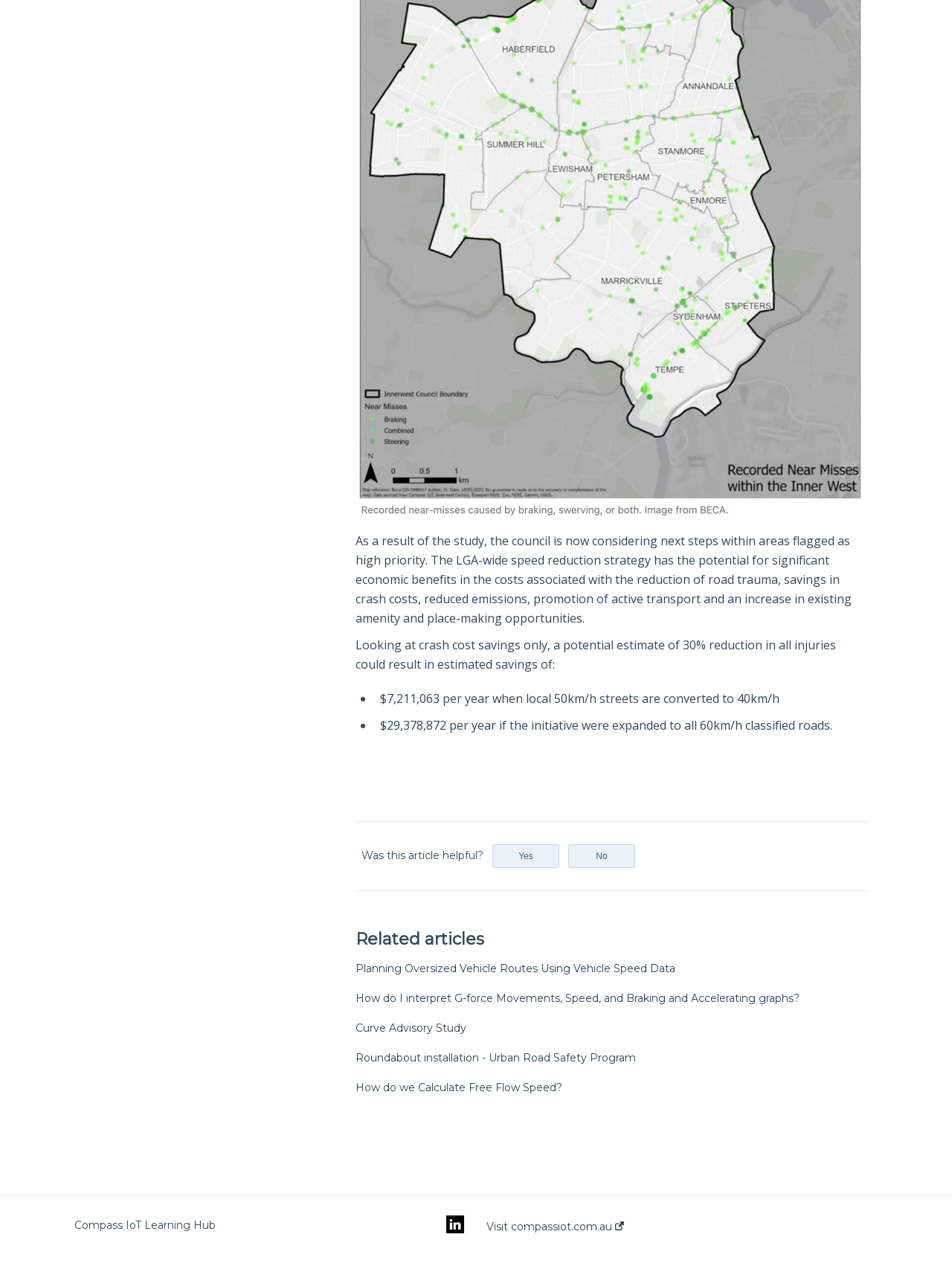Analyze the image and answer the question with as much detail as possible: 
What is the potential estimate of crash cost savings?

According to the text, 'Looking at crash cost savings only, a potential estimate of 30% reduction in all injuries could result in estimated savings of:' followed by a list of two options, the first one being '$7,211,063 per year when local 50km/h streets are converted to 40km/h'.